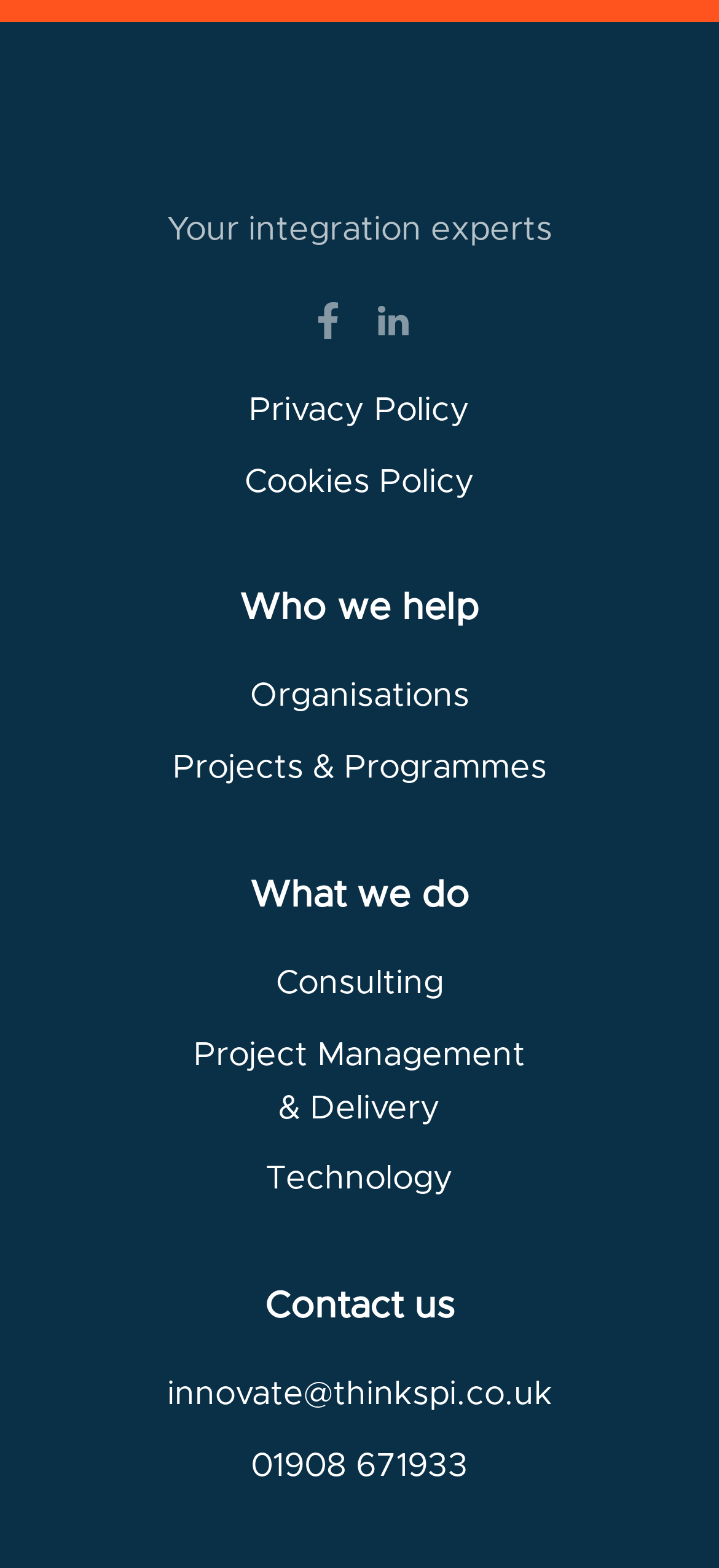Please identify the bounding box coordinates of the element I should click to complete this instruction: 'Learn about project management and delivery'. The coordinates should be given as four float numbers between 0 and 1, like this: [left, top, right, bottom].

[0.269, 0.662, 0.731, 0.717]